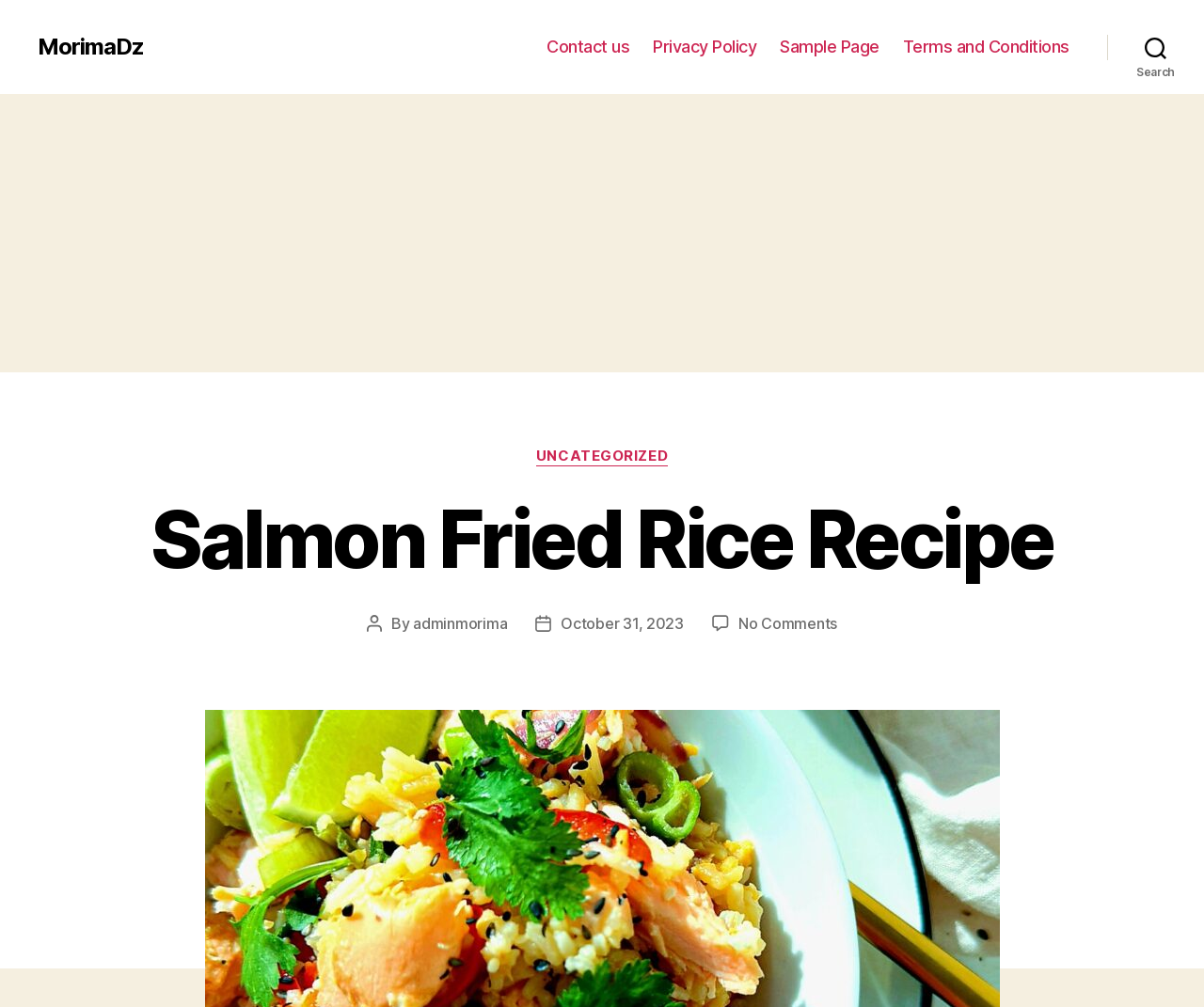Offer a detailed explanation of the webpage layout and contents.

The webpage is a recipe page for Salmon Fried Rice, with a vibrant and flavorful tone. At the top left, there is a link to the website's homepage, "MorimaDz". Next to it, a horizontal navigation bar spans across the top of the page, featuring links to "Contact us", "Privacy Policy", "Sample Page", and "Terms and Conditions". On the top right, a search button is located.

Below the navigation bar, there is a large advertisement iframe that takes up most of the width of the page. Underneath the advertisement, a header section displays the categories, with a link to "UNCATEGORIZED" and a heading that reads "Salmon Fried Rice Recipe" in a prominent font.

In the main content area, there is a section that displays the post author information, with the text "Post author" and "By" followed by a link to the author's profile, "adminmorima". Next to it, there is a section that shows the post date, with a link to "October 31, 2023". Additionally, there is a link to "No Comments on Salmon Fried Rice Recipe", indicating that there are no comments on the post.

The overall structure of the page is organized, with clear headings and concise text, making it easy to navigate and find the desired information.